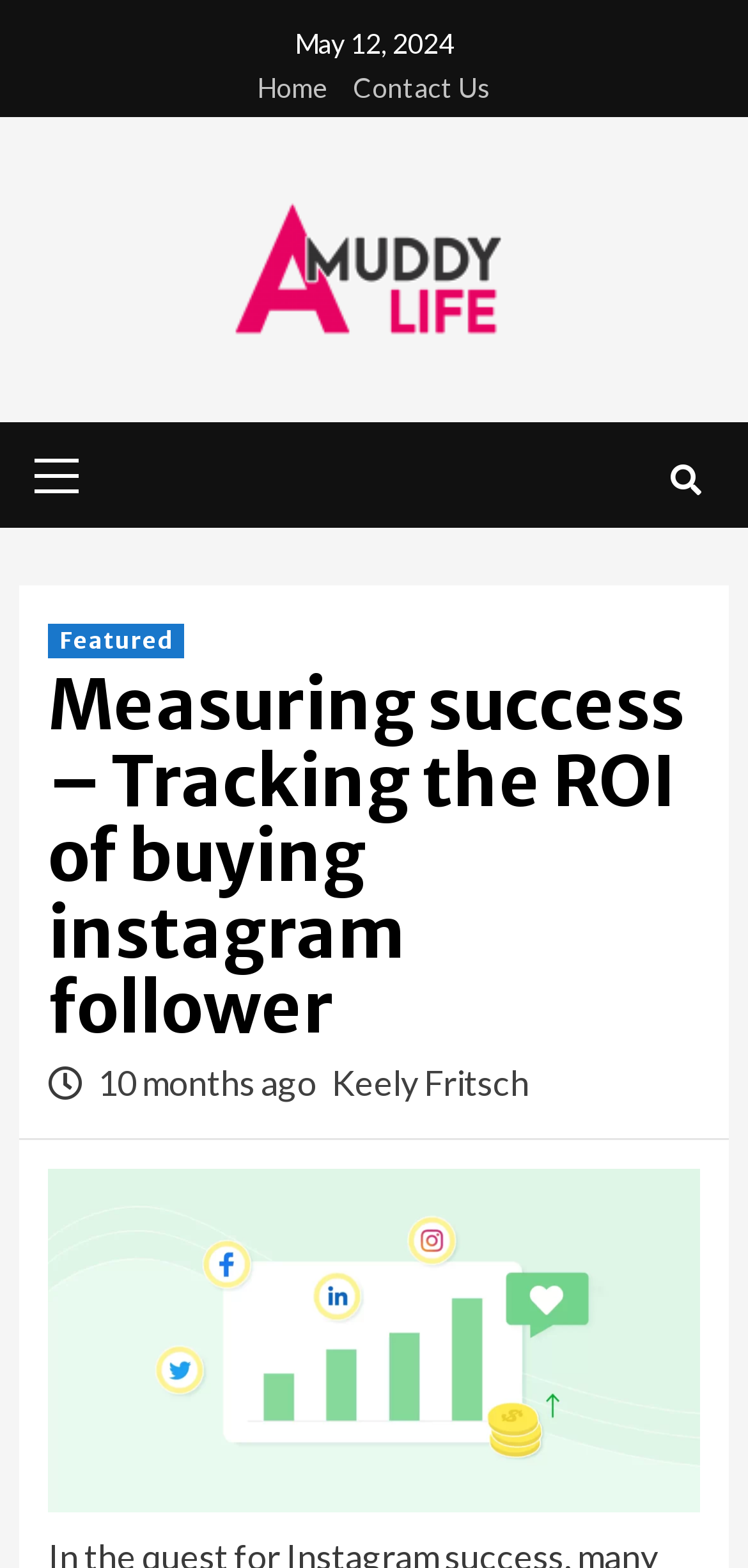Kindly determine the bounding box coordinates for the area that needs to be clicked to execute this instruction: "contact us".

[0.446, 0.044, 0.656, 0.075]